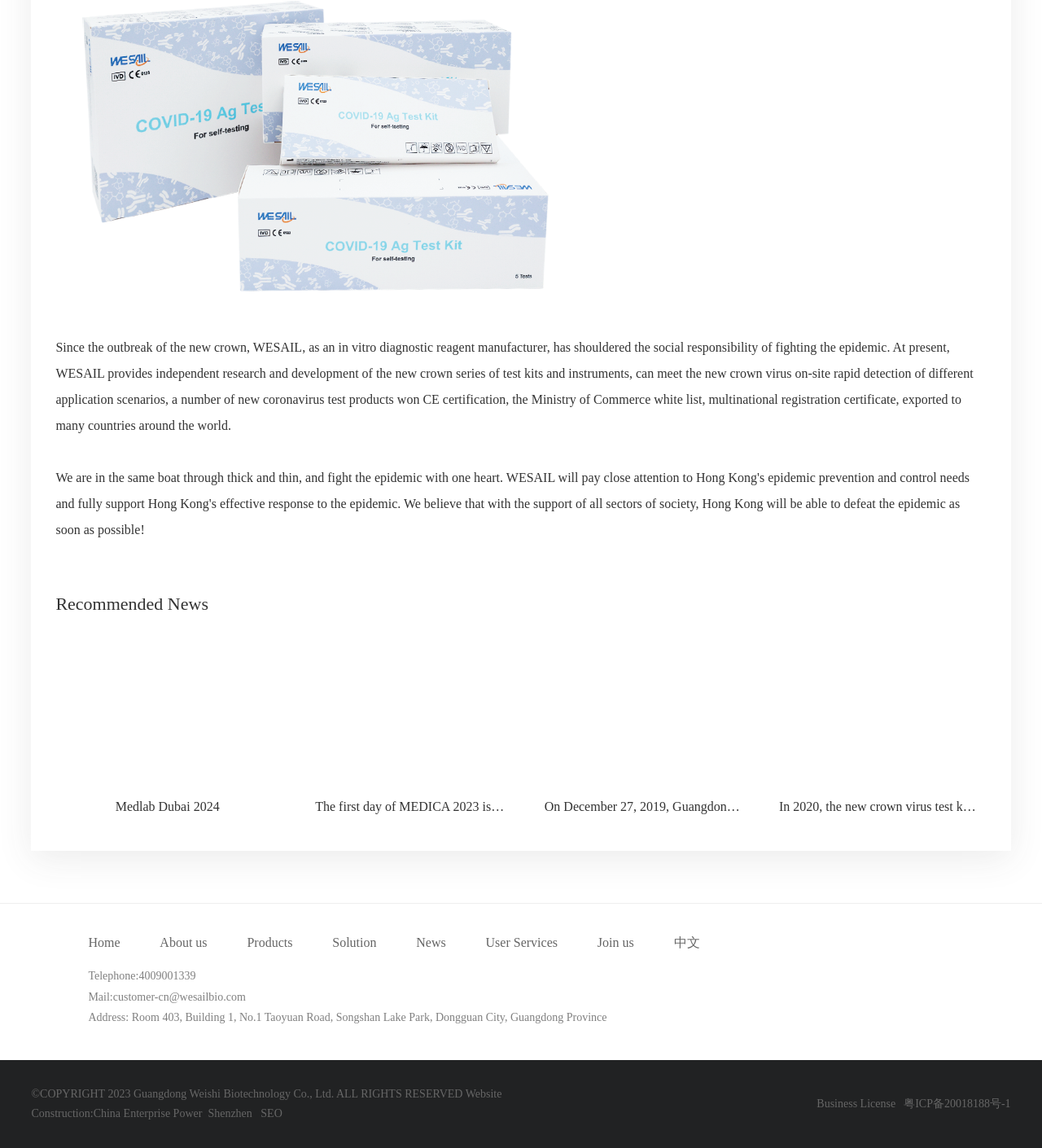By analyzing the image, answer the following question with a detailed response: What is the name of the event shown in the first image?

The first image on the webpage has a corresponding link with text 'Medlab Dubai 2024', indicating that the event shown in the image is Medlab Dubai 2024.